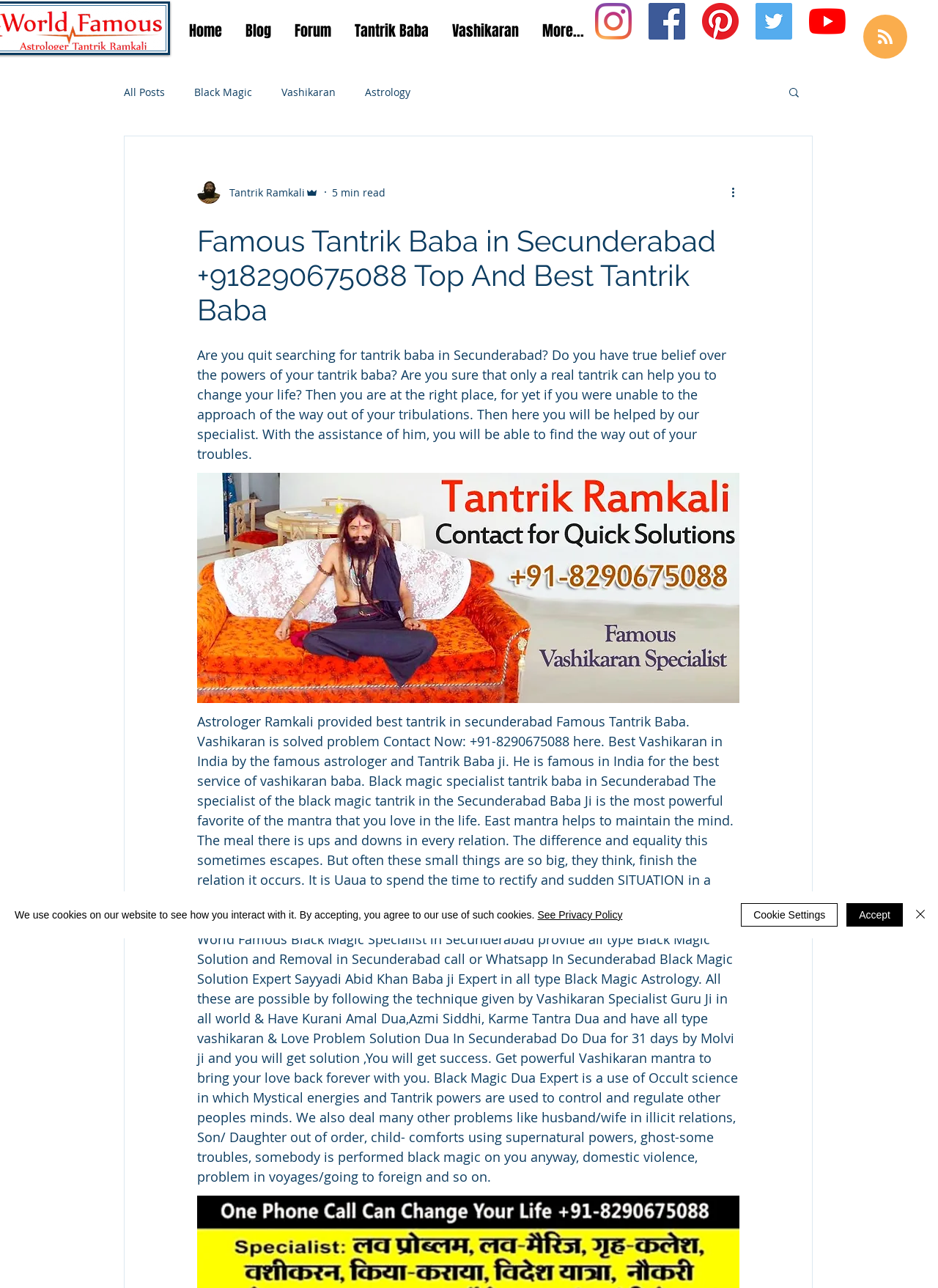Locate the bounding box coordinates of the item that should be clicked to fulfill the instruction: "Contact the Tantrik Baba".

[0.21, 0.553, 0.786, 0.705]